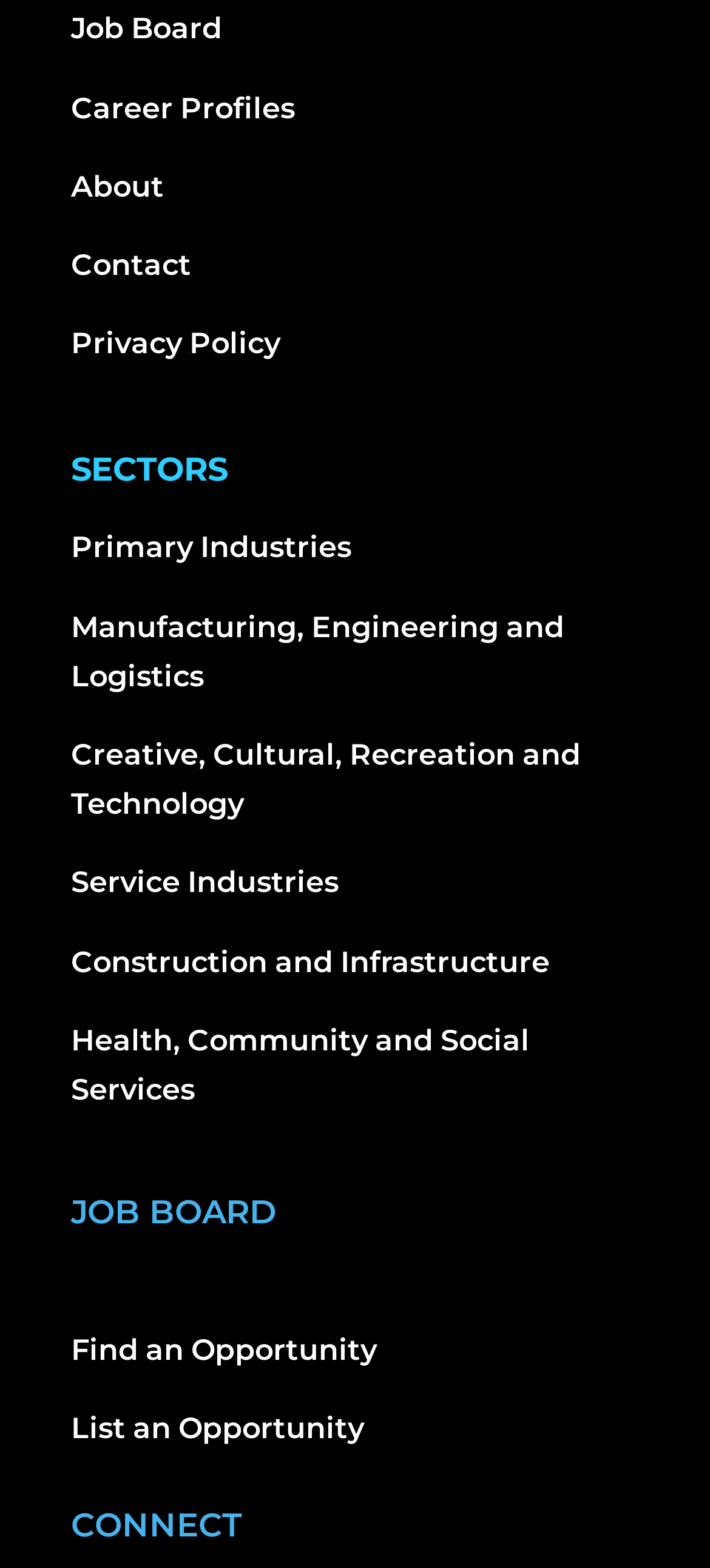Please specify the bounding box coordinates of the element that should be clicked to execute the given instruction: 'Explore Career Profiles'. Ensure the coordinates are four float numbers between 0 and 1, expressed as [left, top, right, bottom].

[0.1, 0.058, 0.415, 0.08]